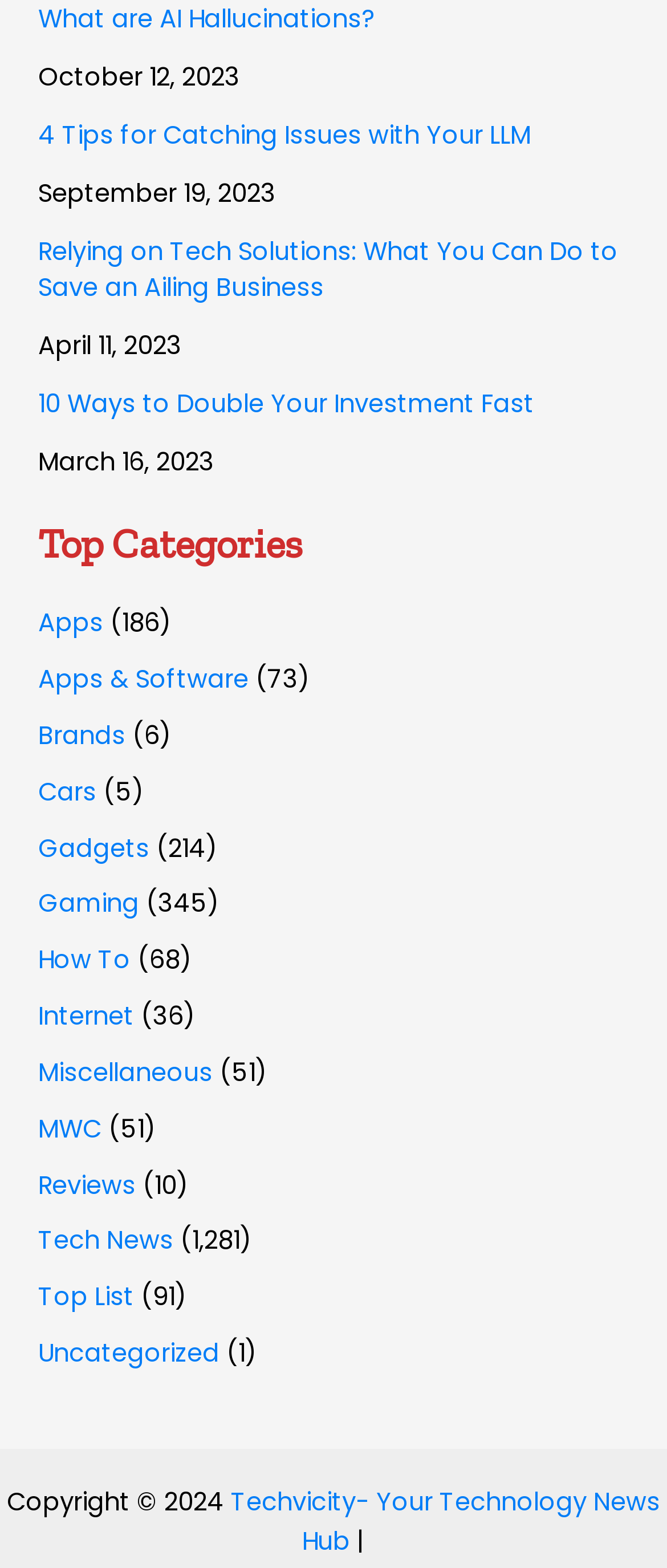Specify the bounding box coordinates of the element's area that should be clicked to execute the given instruction: "Read 'Relying on Tech Solutions: What You Can Do to Save an Ailing Business'". The coordinates should be four float numbers between 0 and 1, i.e., [left, top, right, bottom].

[0.058, 0.149, 0.927, 0.195]